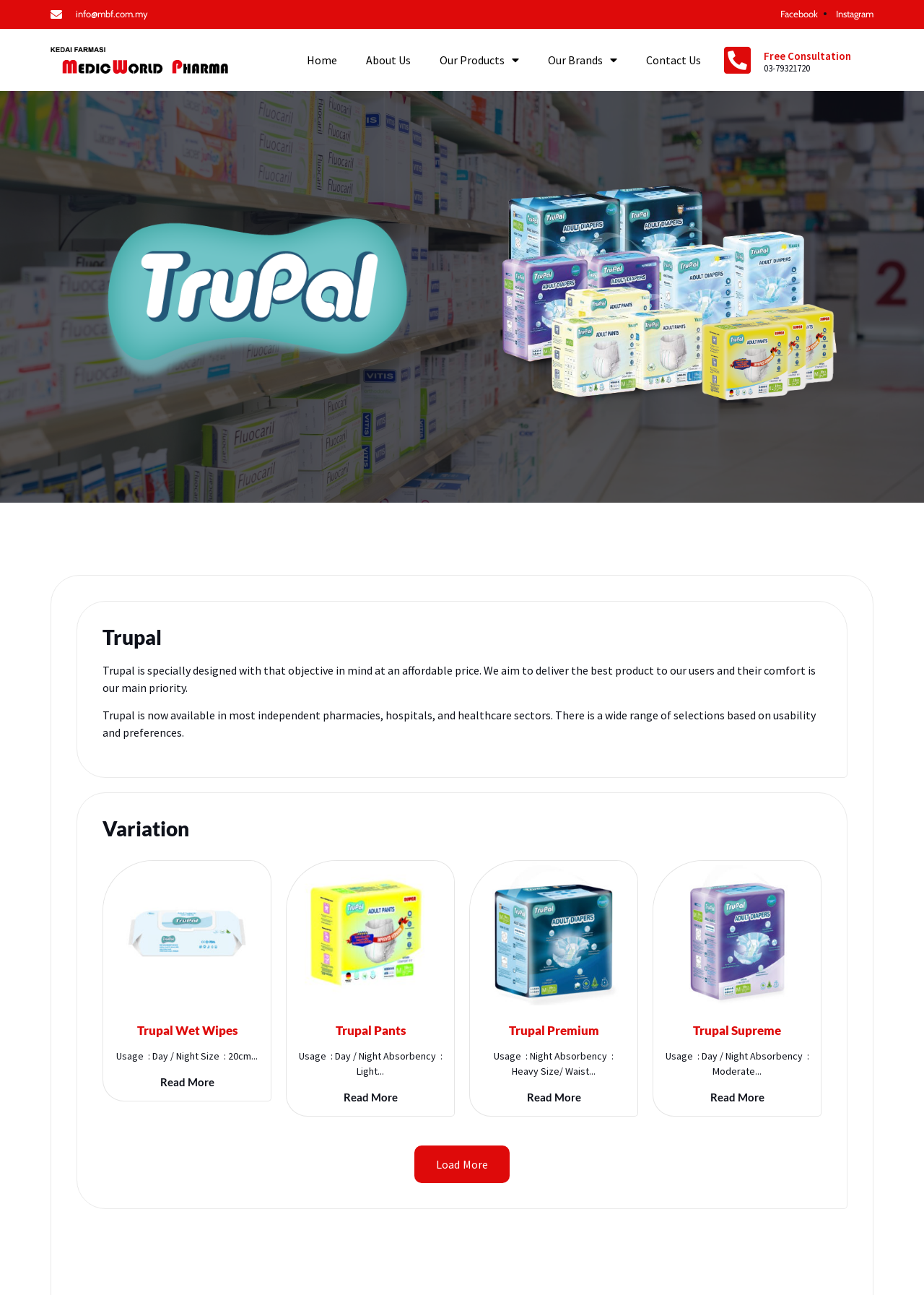Pinpoint the bounding box coordinates of the element that must be clicked to accomplish the following instruction: "Learn about the website". The coordinates should be in the format of four float numbers between 0 and 1, i.e., [left, top, right, bottom].

None